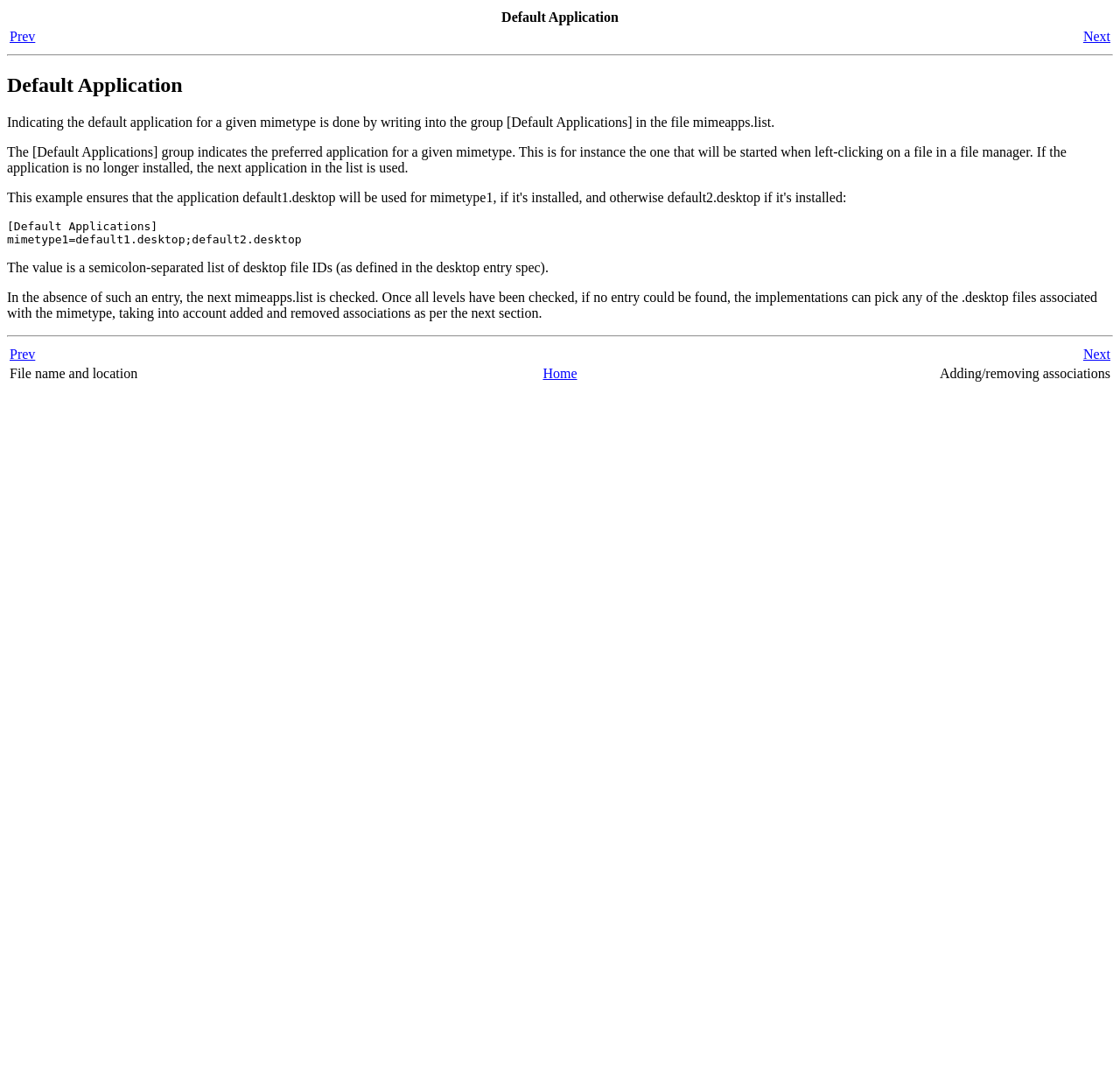Illustrate the webpage with a detailed description.

The webpage is titled "Default Application" and appears to be a documentation or instructional page. At the top, there is a navigation header with a table containing two rows. The first row has a column header with the title "Default Application", and the second row has three grid cells with links labeled "Prev", a blank space, and "Next". 

Below the navigation header, there is a horizontal separator line. The main content of the page starts with a heading that repeats the title "Default Application". 

The page then explains how to indicate the default application for a given mimetype by writing into the group [Default Applications] in the file mimeapps.list. This is followed by three paragraphs of text that provide more details about the [Default Applications] group, how it indicates the preferred application for a given mimetype, and how the value is a semicolon-separated list of desktop file IDs.

After these paragraphs, there is another horizontal separator line. At the bottom of the page, there is a navigation footer with a table containing two rows. The first row has three grid cells with links labeled "Prev", a blank space, and "Next", similar to the navigation header at the top. The second row has three grid cells with links labeled "File name and location", "Home", and "Adding/removing associations".